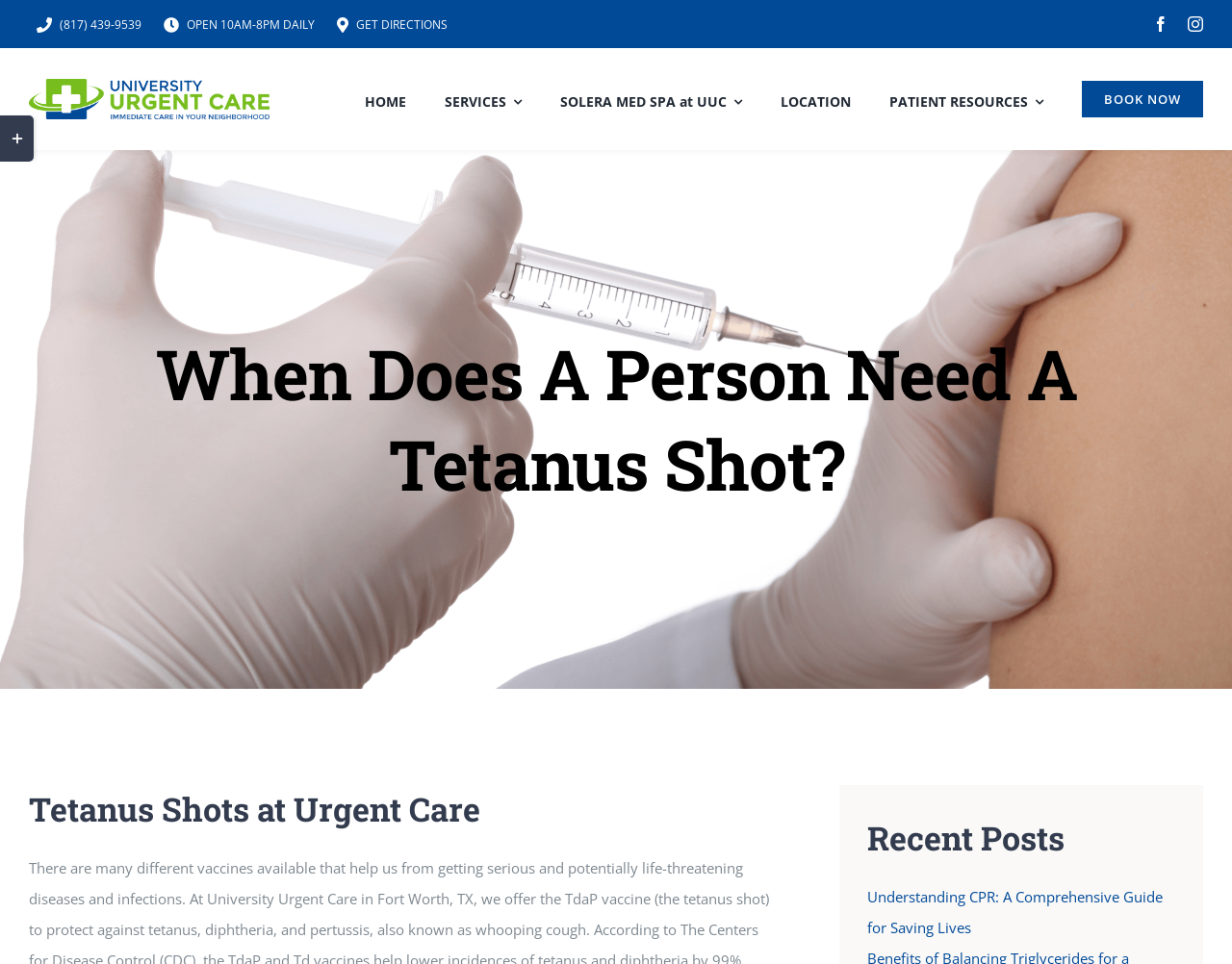What is the title of the recent post?
Using the visual information, respond with a single word or phrase.

Understanding CPR: A Comprehensive Guide for Saving Lives